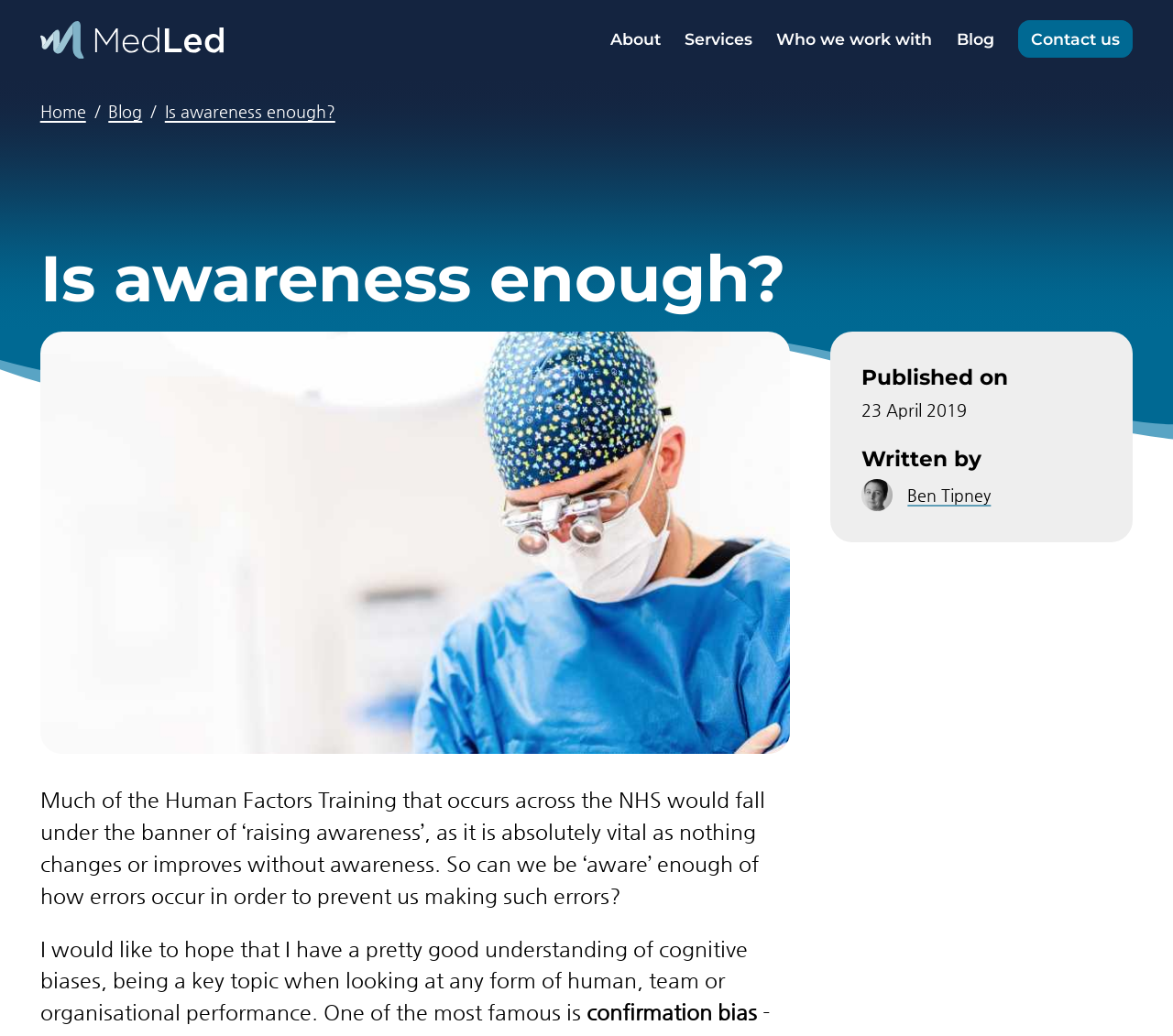Respond with a single word or phrase for the following question: 
What is the title of the blog post?

Is awareness enough?